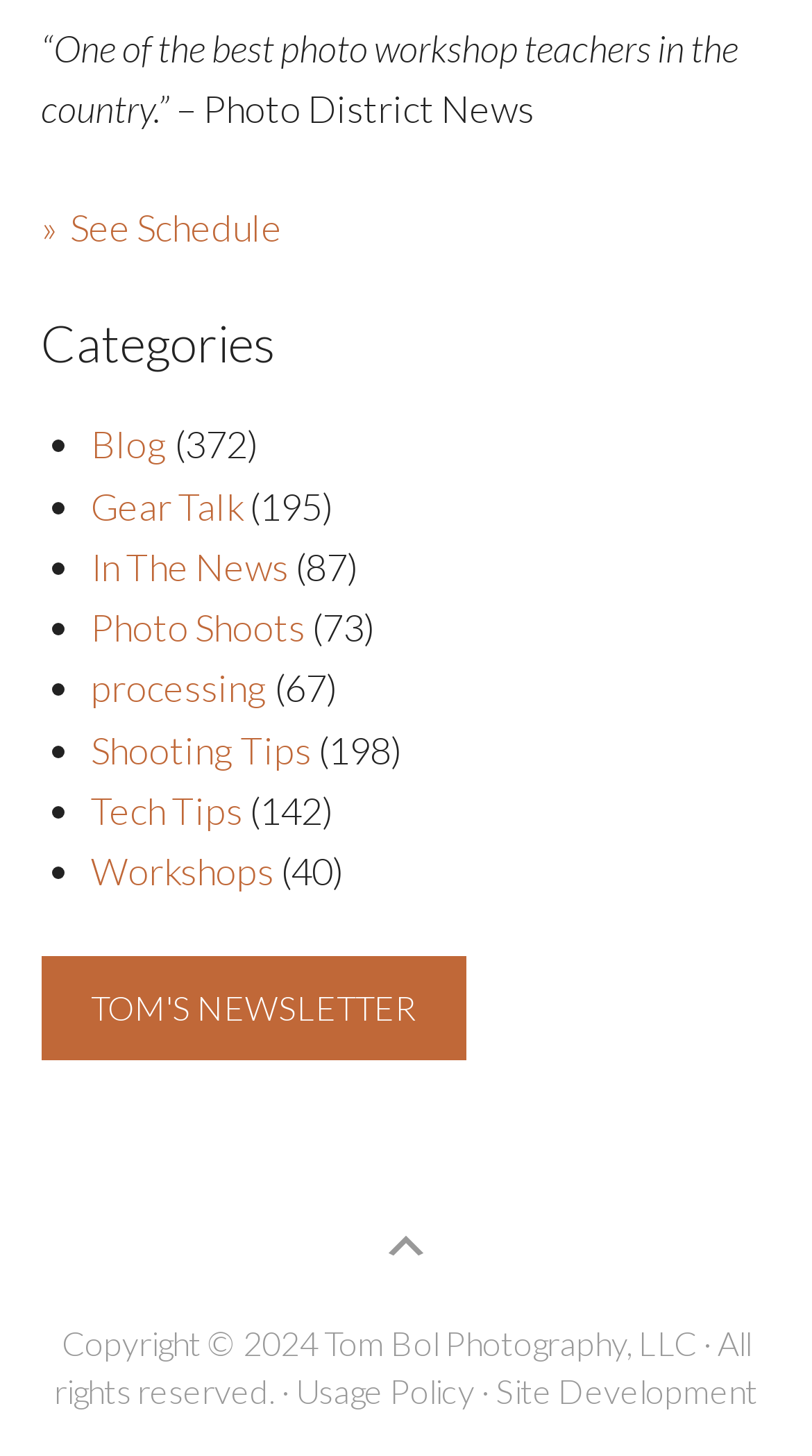Can you pinpoint the bounding box coordinates for the clickable element required for this instruction: "View schedule"? The coordinates should be four float numbers between 0 and 1, i.e., [left, top, right, bottom].

[0.05, 0.141, 0.347, 0.172]